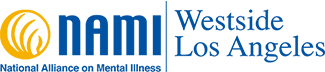Elaborate on the contents of the image in a comprehensive manner.

The image displays the logo of NAMI Westside Los Angeles, prominently featuring the acronym "NAMI" in bold, blue letters alongside a warm yellow emblem that depicts an abstract design representing hope and support. Beneath the acronym, the full name "National Alliance on Mental Illness" is subtly integrated, reinforcing the organization’s commitment to mental health advocacy. To the right, "Westside Los Angeles" is elegantly inscribed in a matching blue hue, indicating the local chapter's focus. This logo serves as a symbol of awareness and education surrounding mental health issues in the Los Angeles community.